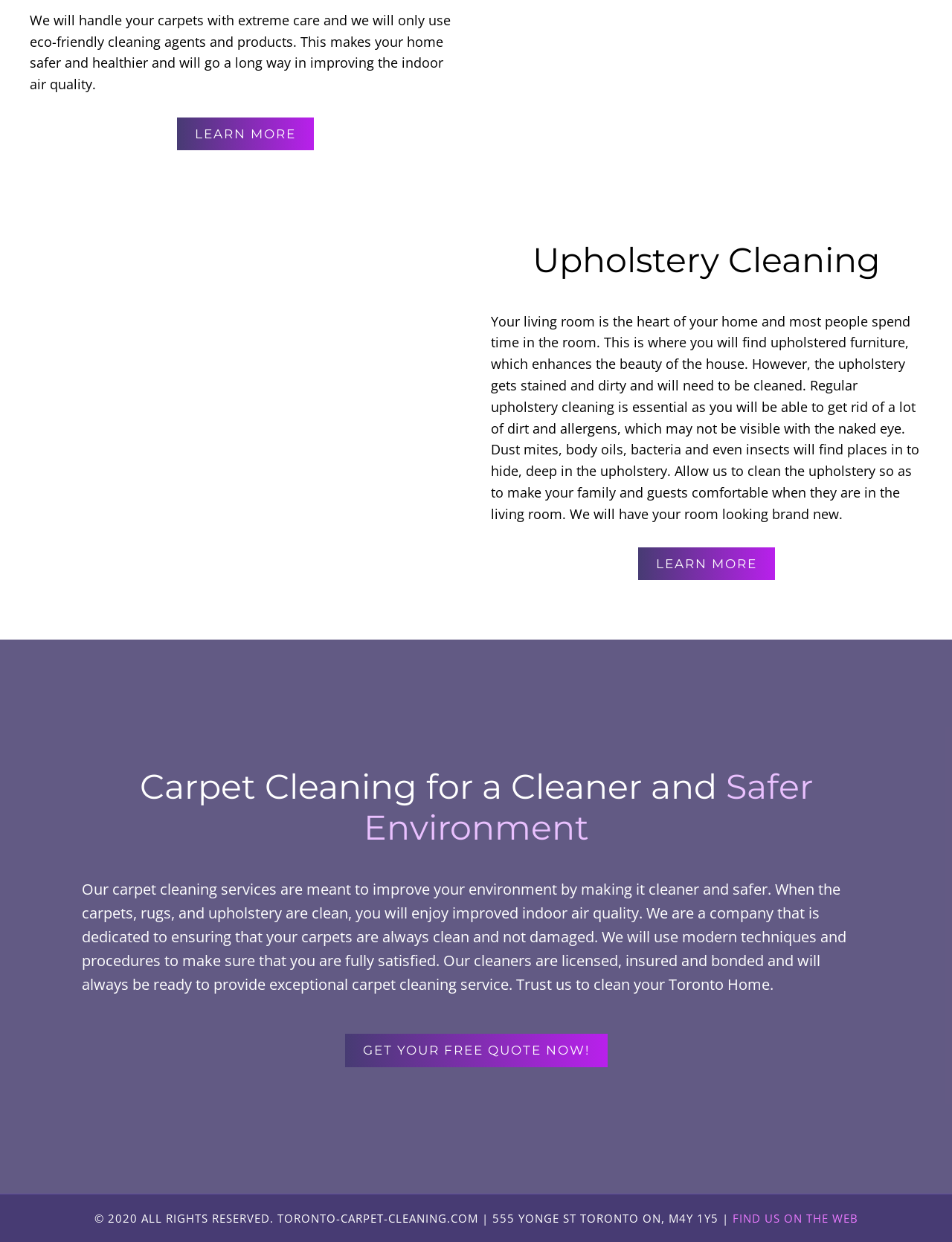Using the description "Find us on the web", predict the bounding box of the relevant HTML element.

[0.769, 0.975, 0.901, 0.987]